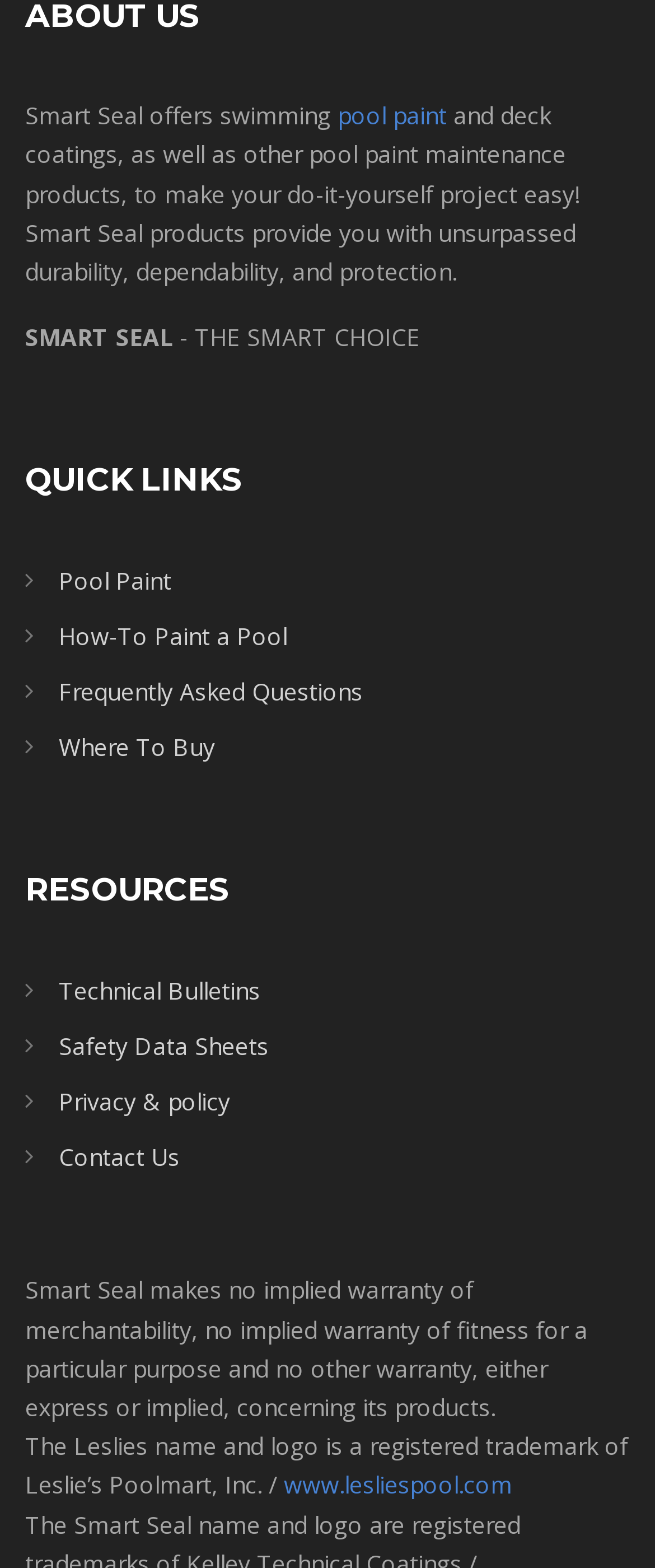Please locate the bounding box coordinates of the element that should be clicked to complete the given instruction: "Visit 'www.lesliespool.com'".

[0.433, 0.937, 0.782, 0.957]